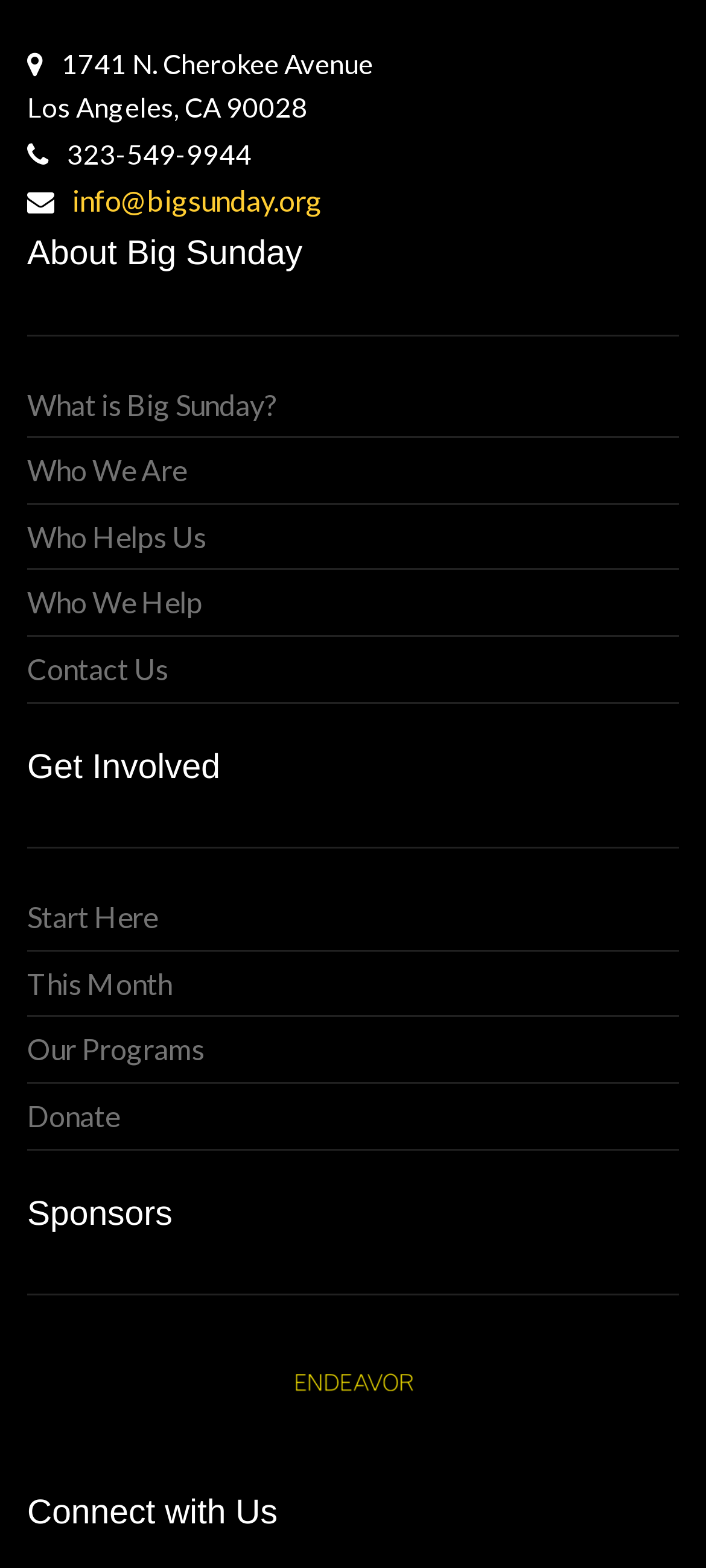Find the bounding box coordinates of the area to click in order to follow the instruction: "Make a donation".

[0.038, 0.7, 0.169, 0.722]